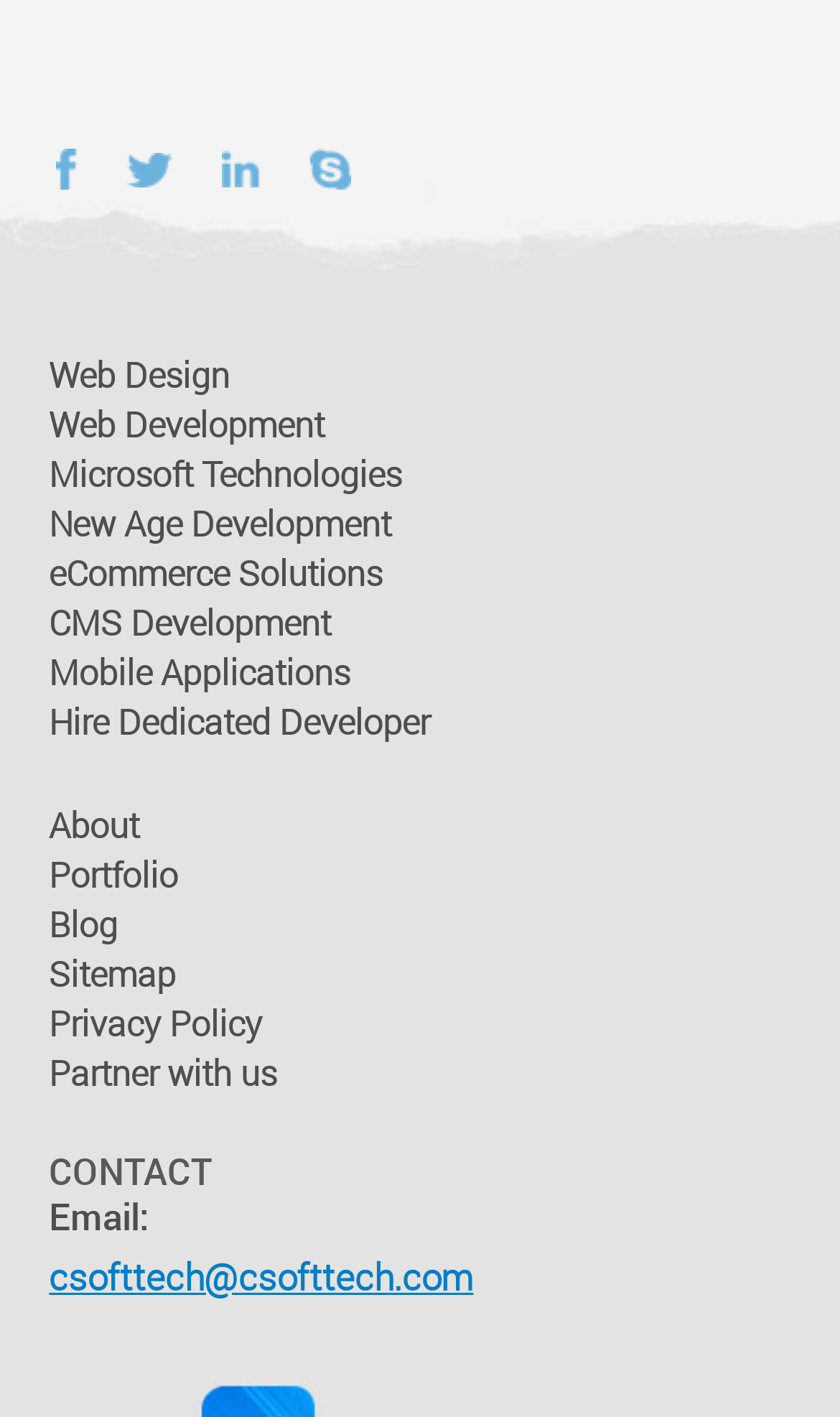Please identify the bounding box coordinates of the region to click in order to complete the given instruction: "Click the Facebook icon". The coordinates should be four float numbers between 0 and 1, i.e., [left, top, right, bottom].

[0.066, 0.101, 0.092, 0.134]